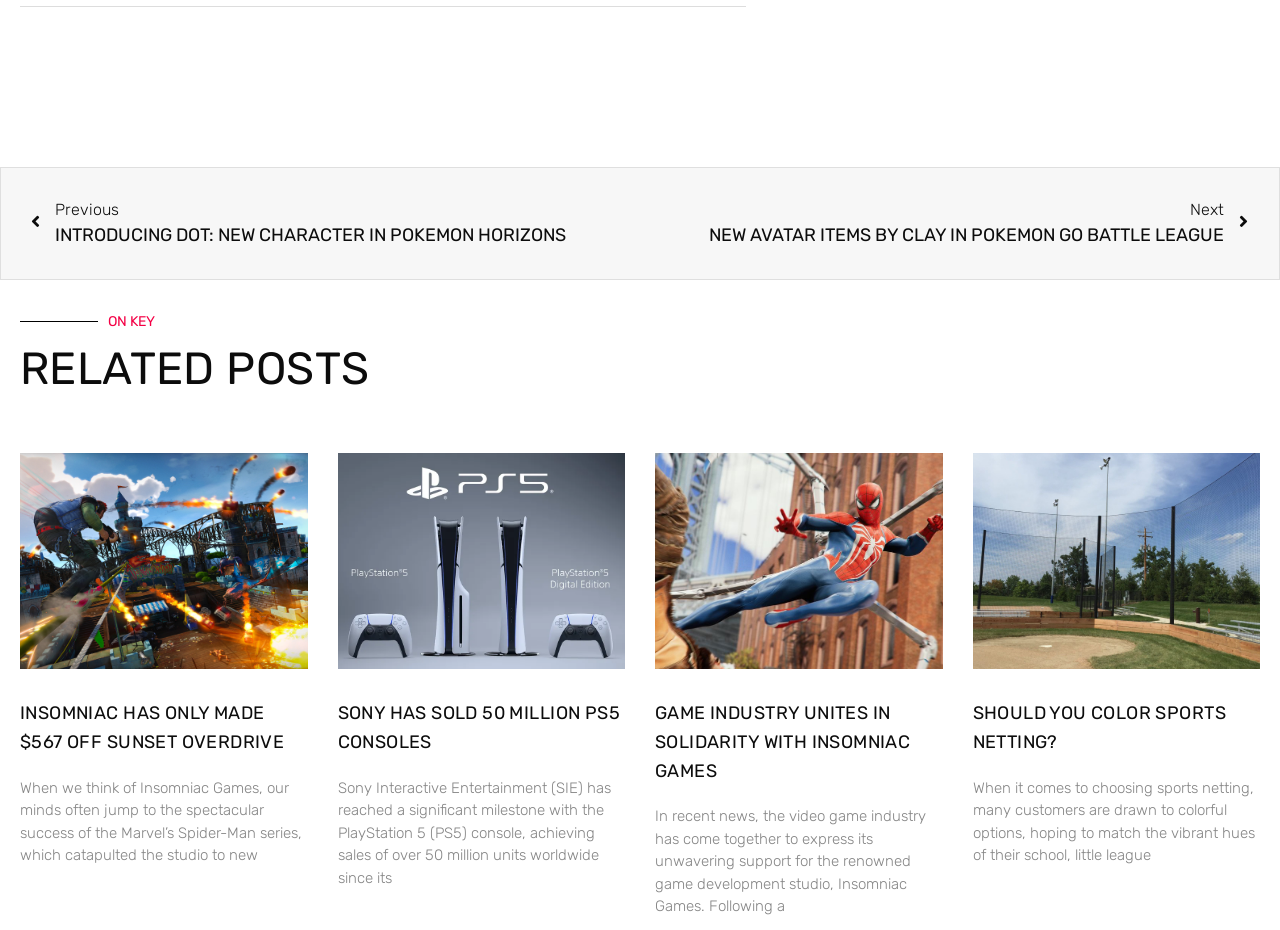Please identify the bounding box coordinates of the area that needs to be clicked to follow this instruction: "Read the article about Insomniac Games".

[0.016, 0.488, 0.24, 0.987]